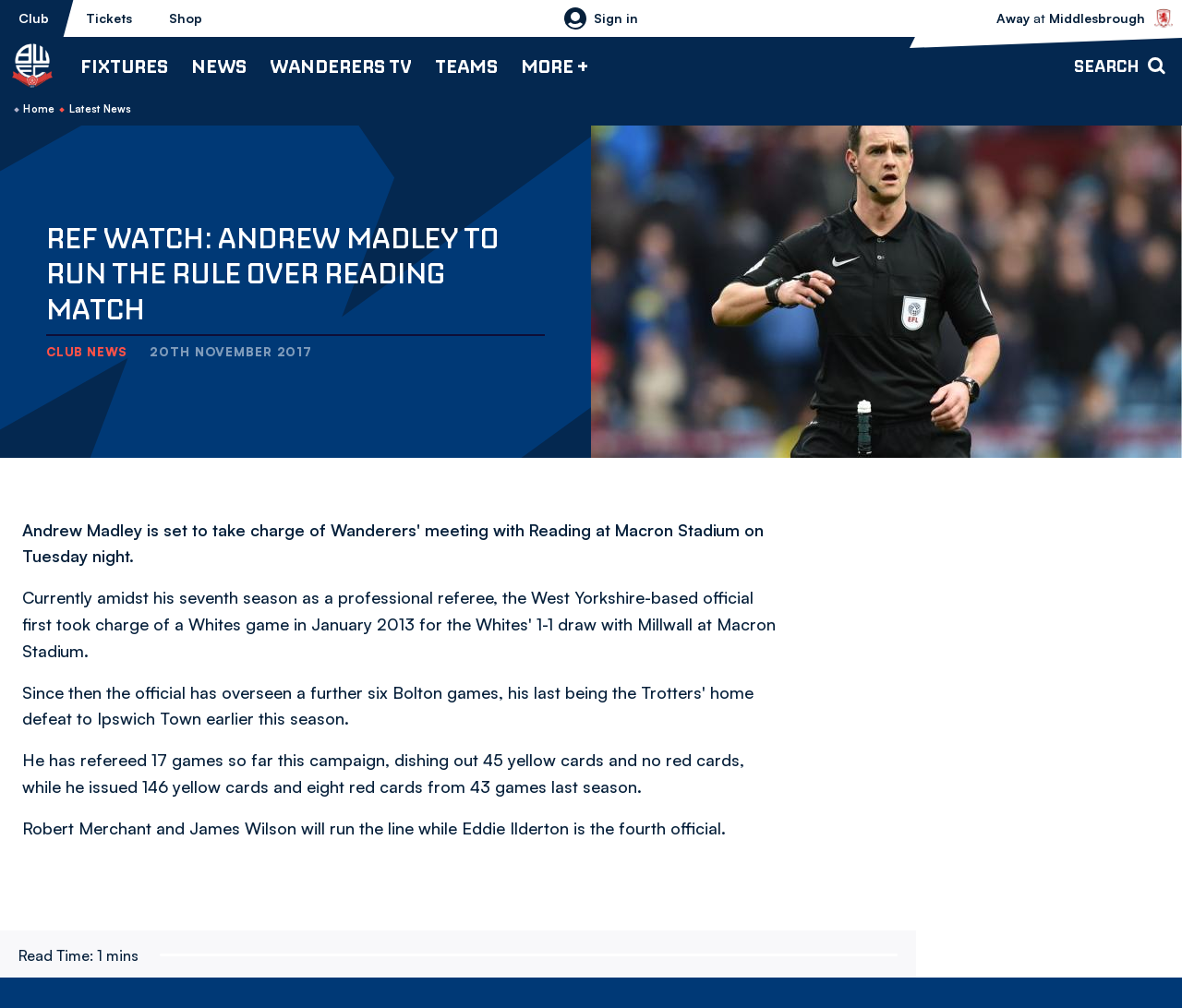How many main navigation categories are available?
Look at the image and respond to the question as thoroughly as possible.

I counted the main navigation categories by looking at the links at the top of the webpage, which include 'Club', 'Tickets', 'Shop', 'NEWS', and 'TEAMS'.